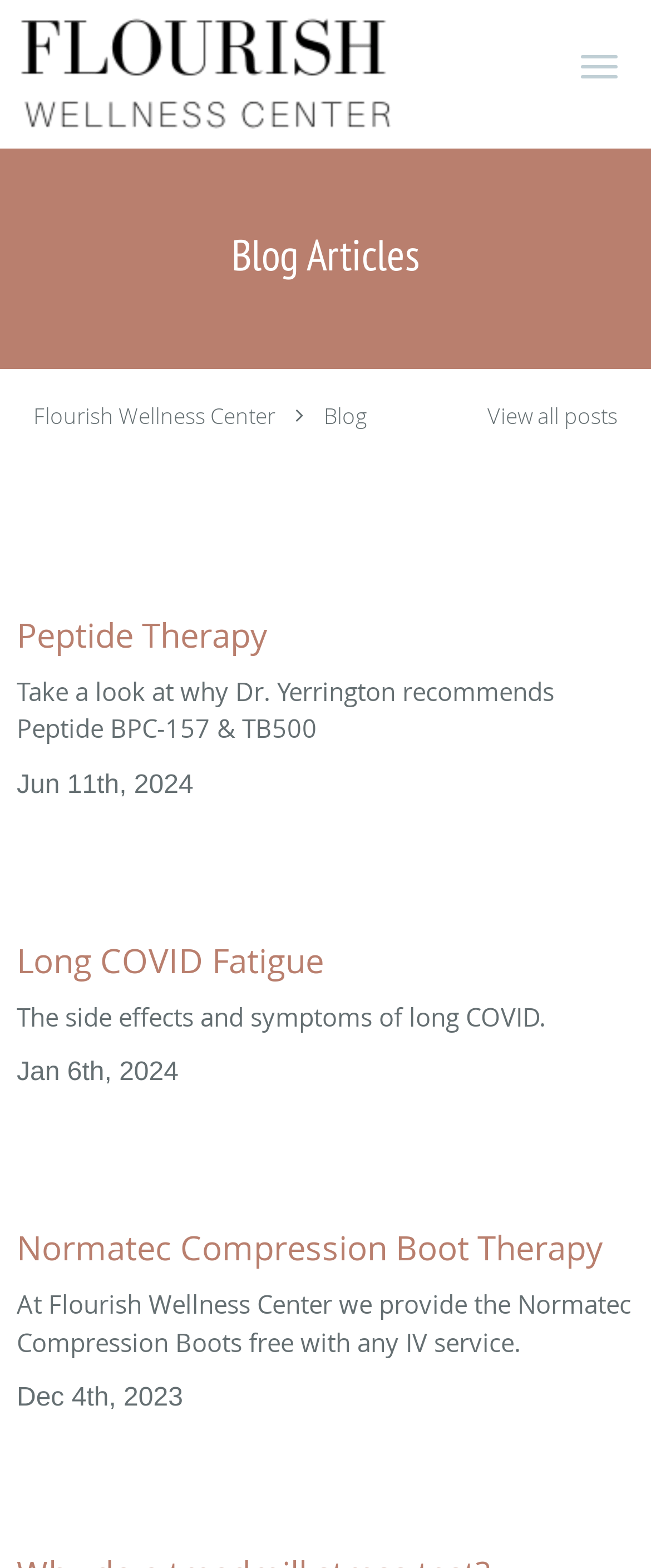Provide the bounding box coordinates of the HTML element this sentence describes: "Flourish Wellness Center". The bounding box coordinates consist of four float numbers between 0 and 1, i.e., [left, top, right, bottom].

[0.051, 0.256, 0.423, 0.275]